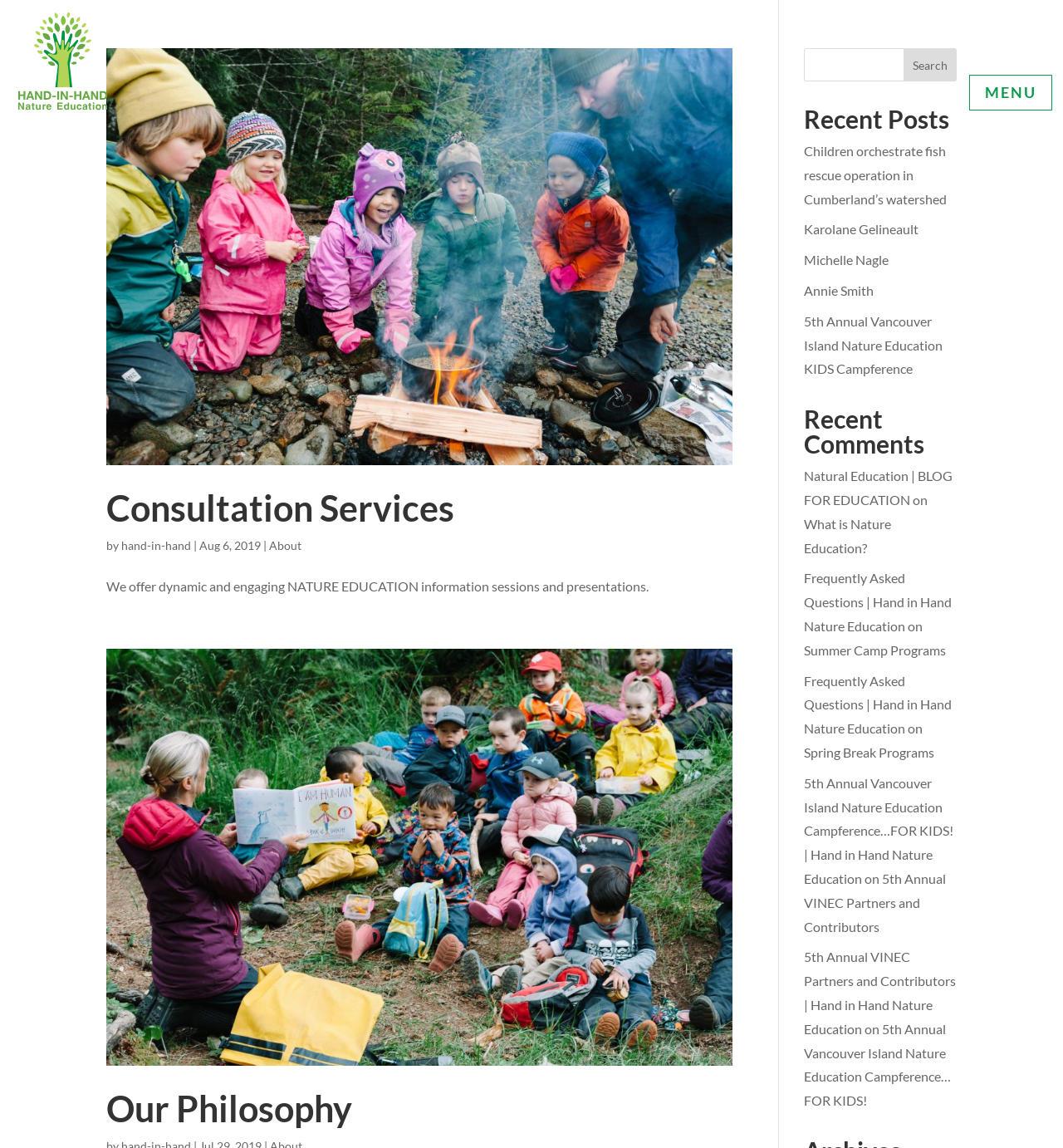Please provide a detailed answer to the question below by examining the image:
What is the topic of the recent post?

The topic of the recent post can be inferred from the link 'Children orchestrate fish rescue operation in Cumberland’s watershed' which suggests that the post is about a fish rescue operation.